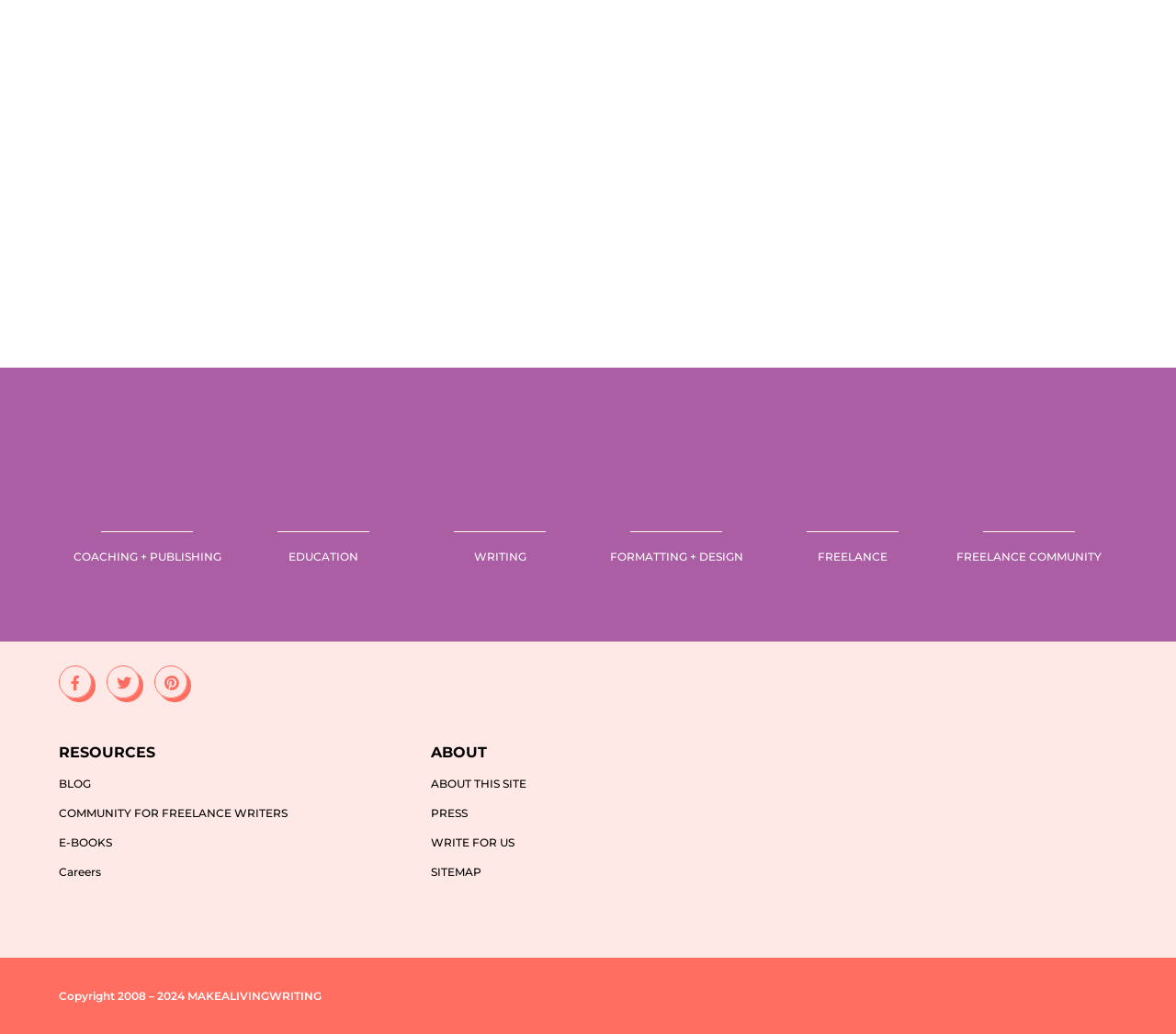Please pinpoint the bounding box coordinates for the region I should click to adhere to this instruction: "Explore the 'BLOG' resources".

[0.05, 0.751, 0.077, 0.765]